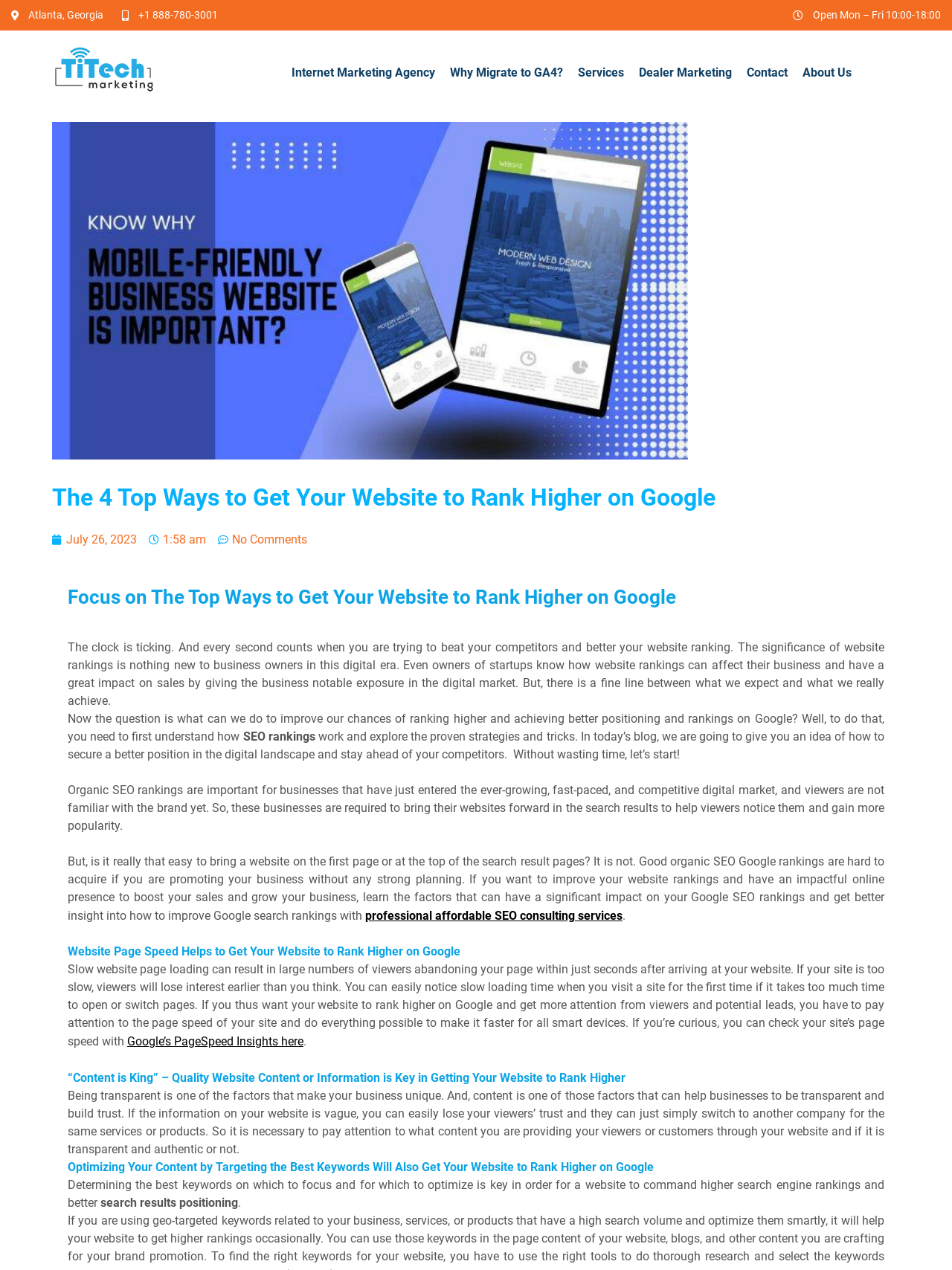Can you provide the bounding box coordinates for the element that should be clicked to implement the instruction: "Contact the company"?

[0.776, 0.044, 0.835, 0.07]